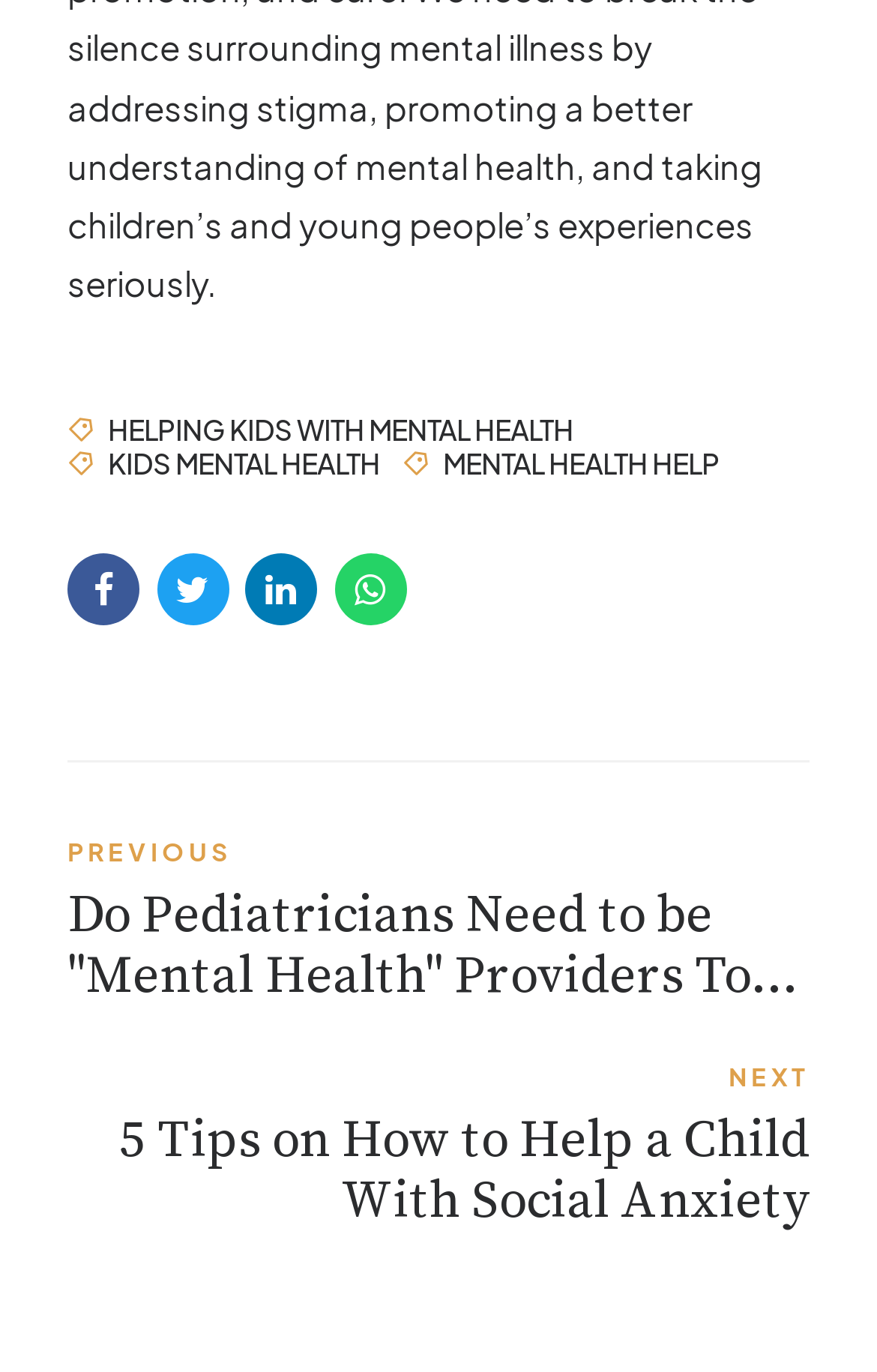Please find the bounding box coordinates of the element that must be clicked to perform the given instruction: "Explore kids mental health resources". The coordinates should be four float numbers from 0 to 1, i.e., [left, top, right, bottom].

[0.077, 0.328, 0.434, 0.348]